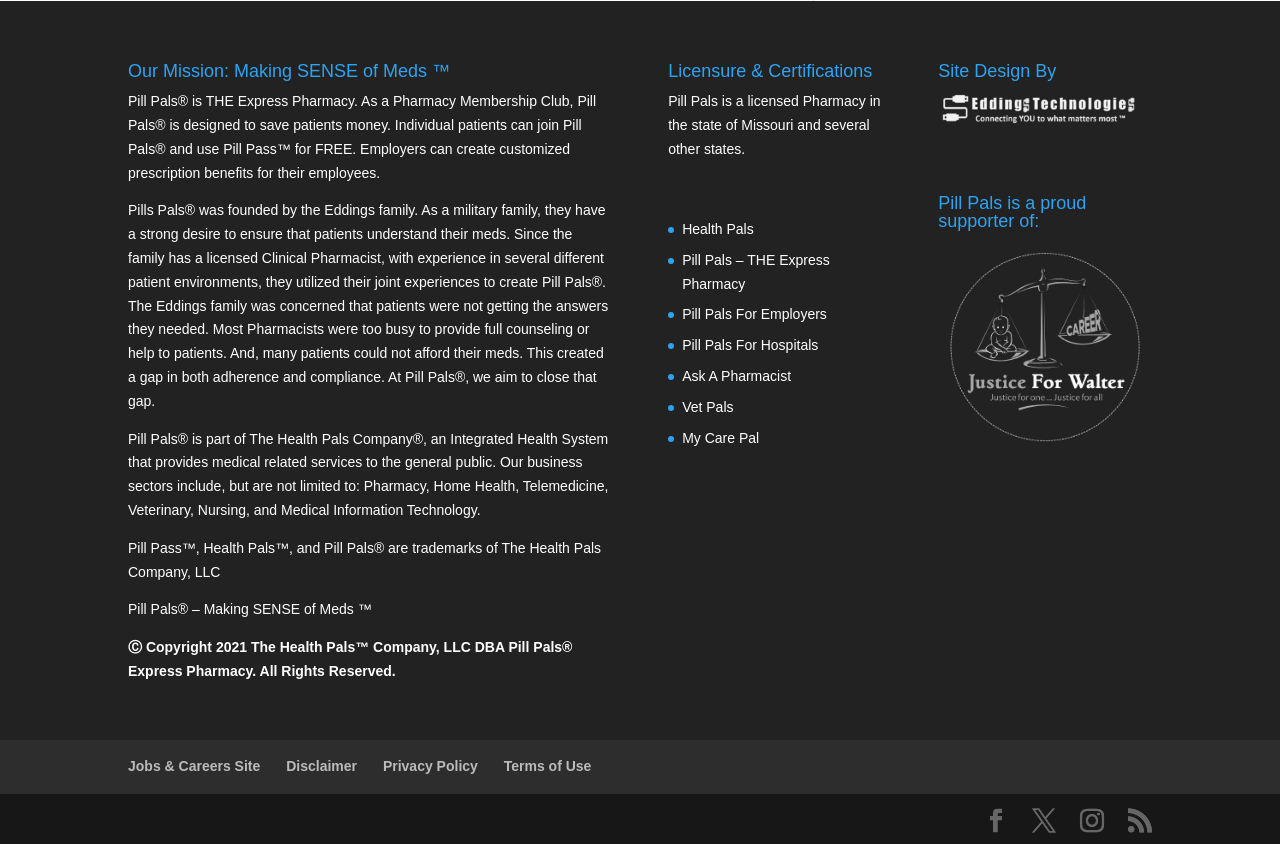What is the name of the pharmacy membership club? Based on the screenshot, please respond with a single word or phrase.

Pill Pals